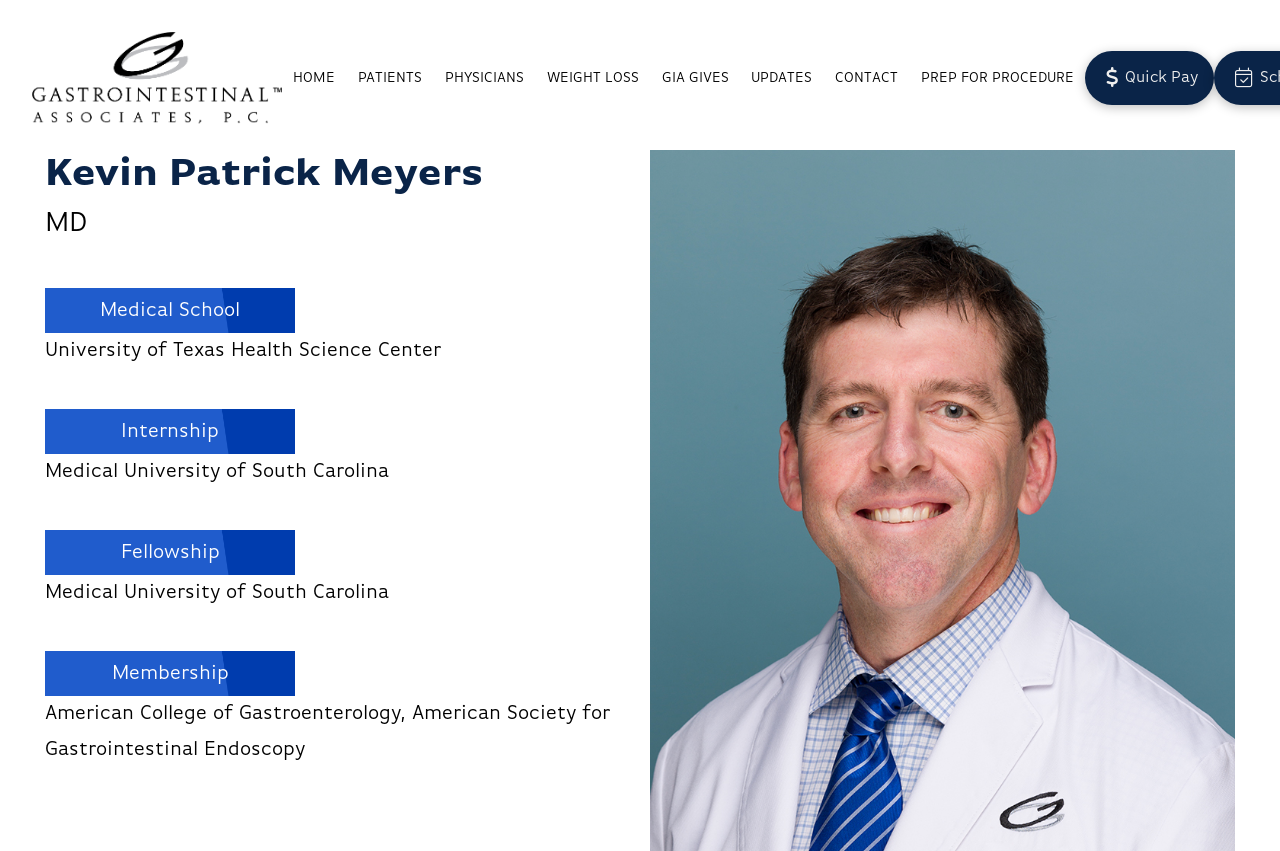Using the provided description GIA Gives, find the bounding box coordinates for the UI element. Provide the coordinates in (top-left x, top-left y, bottom-right x, bottom-right y) format, ensuring all values are between 0 and 1.

[0.508, 0.038, 0.578, 0.145]